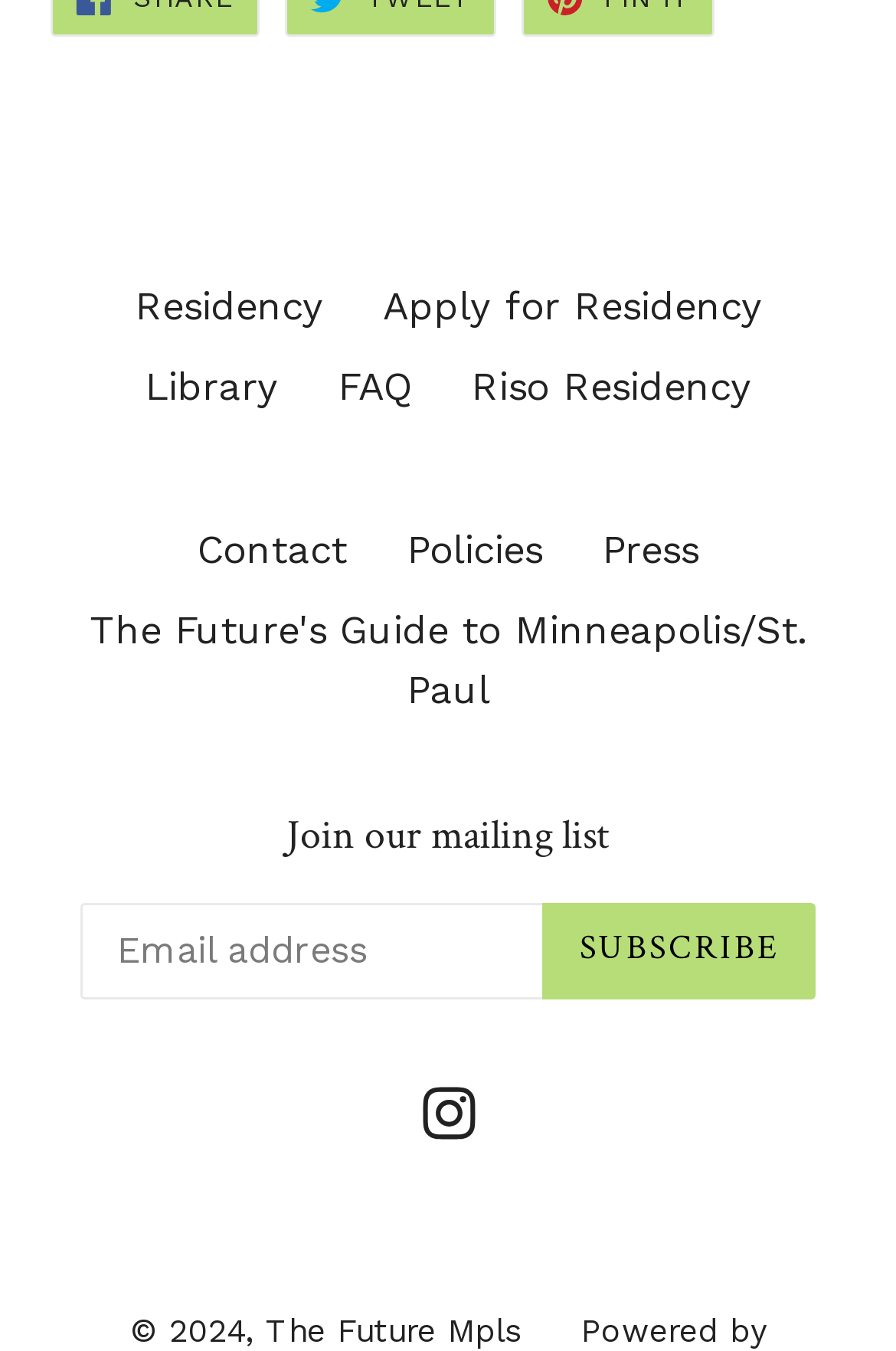Locate the bounding box coordinates of the clickable element to fulfill the following instruction: "Check the FAQ". Provide the coordinates as four float numbers between 0 and 1 in the format [left, top, right, bottom].

[0.377, 0.269, 0.459, 0.303]